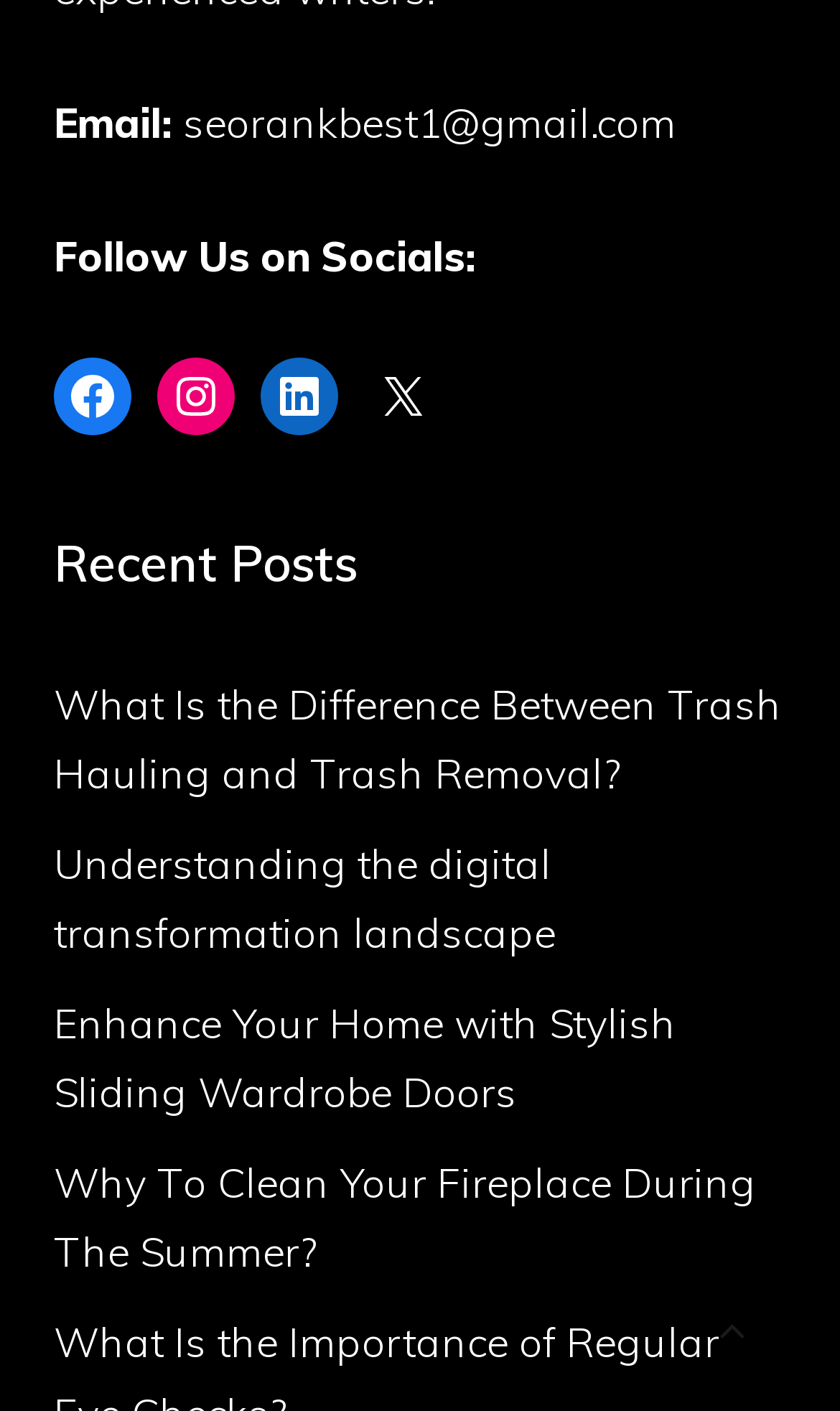Please provide a comprehensive answer to the question based on the screenshot: How many social media platforms are listed?

In the second complementary section, there are four links listed: 'Facebook', 'Instagram', 'LinkedIn', and an unknown platform represented by the letter 'X'.